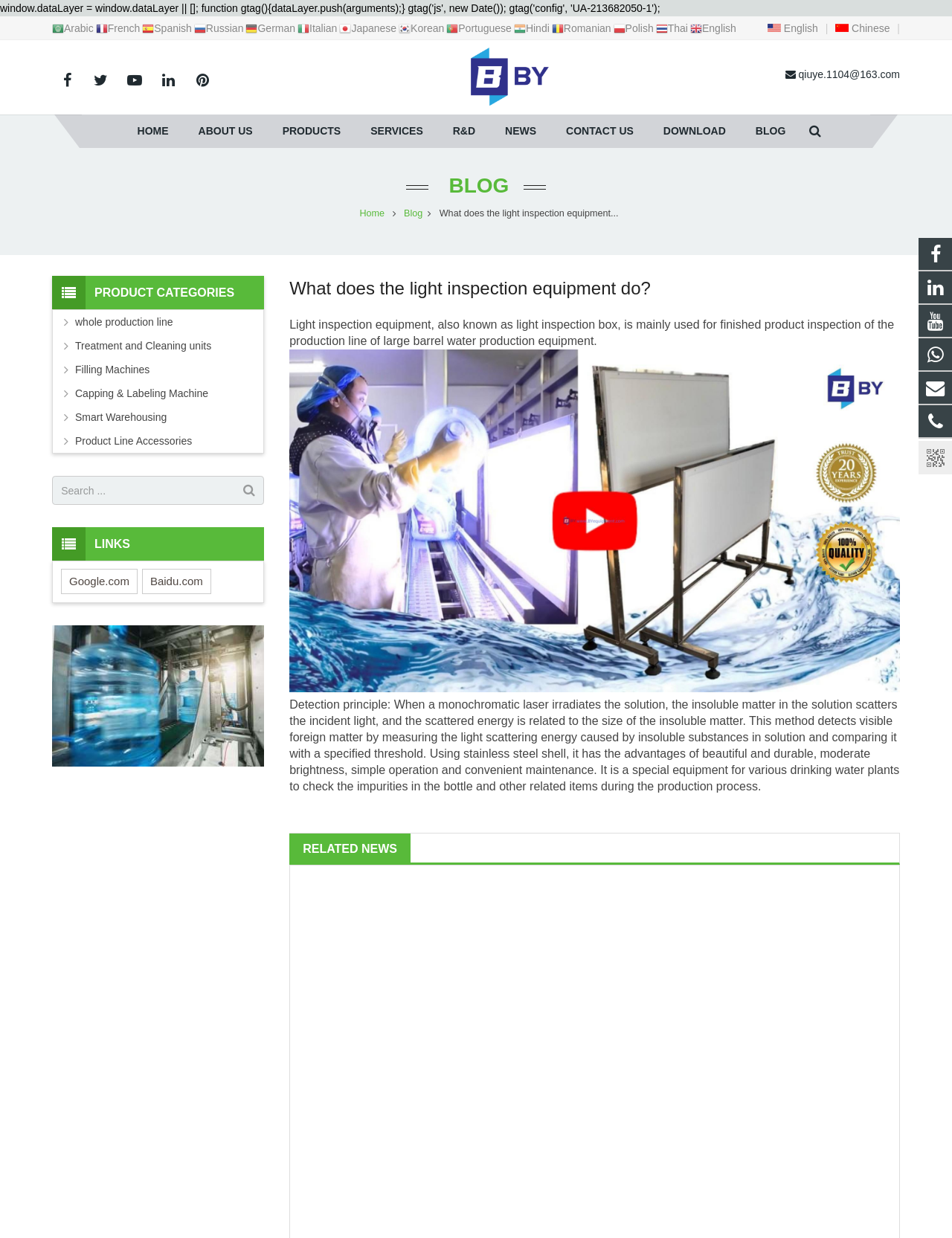What is the main purpose of light inspection equipment?
Based on the image content, provide your answer in one word or a short phrase.

finished product inspection